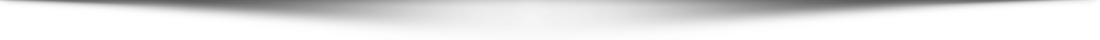Generate a descriptive account of all visible items and actions in the image.

The image features a gradient design that transitions from dark at the top to light at the bottom, creating a subtle and visually appealing background effect. This style is often utilized in web design to draw attention to important content, enhancing readability and user engagement. The context surrounding this image is related to services provided by Appliance Repair Elizabeth, specifically focusing on refrigerator repair. The accompanying text discusses the company's commitment to maintaining various refrigerator types, including bottom and top mount fridges, and highlights their expertise in handling common issues such as thermostat malfunctions and refrigerant problems. This image serves as a backdrop to reinforce the message of professional service and reliability in home appliance repairs.